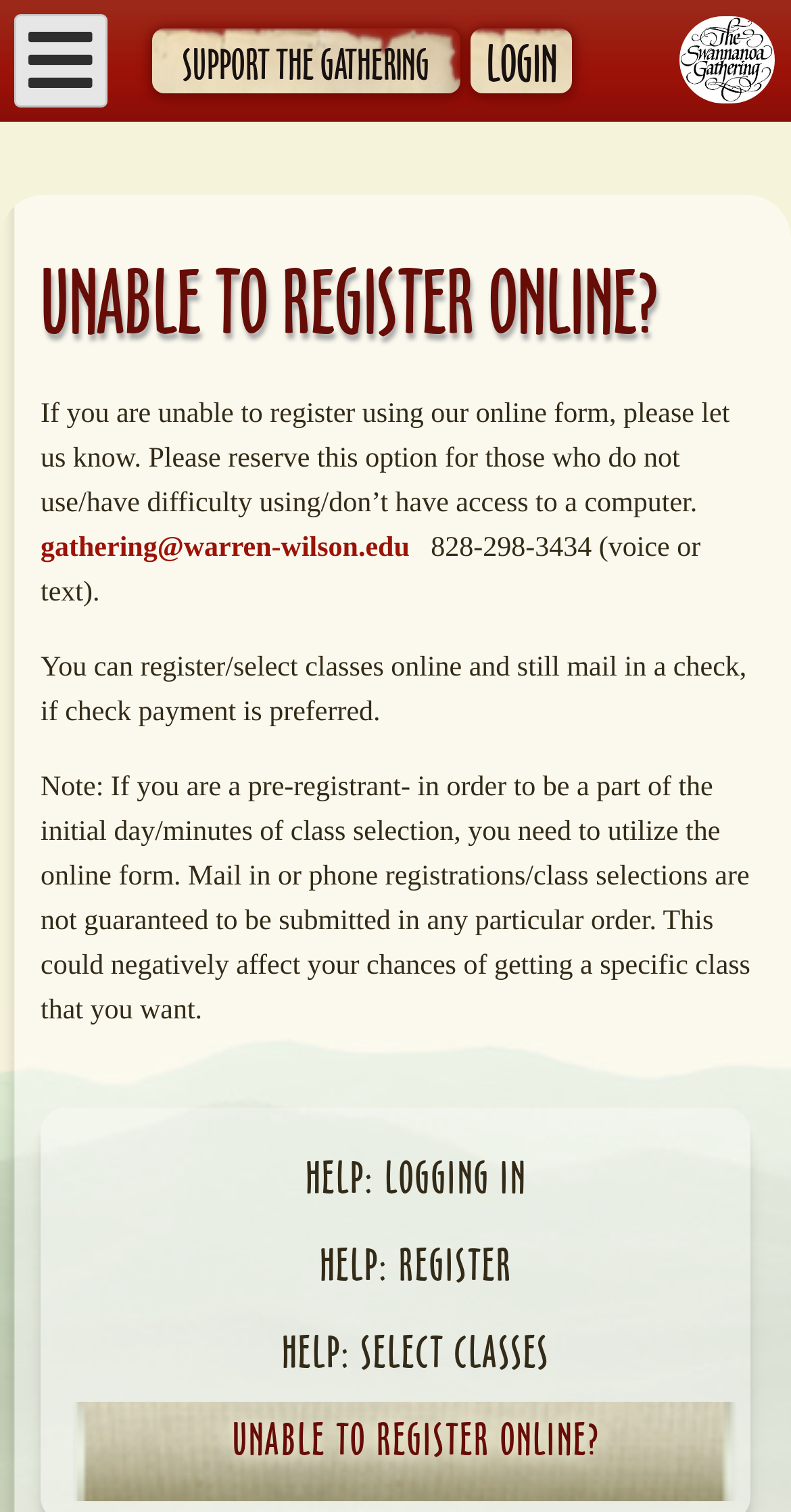What is the phone number for registration?
Please provide a single word or phrase based on the screenshot.

828-298-3434